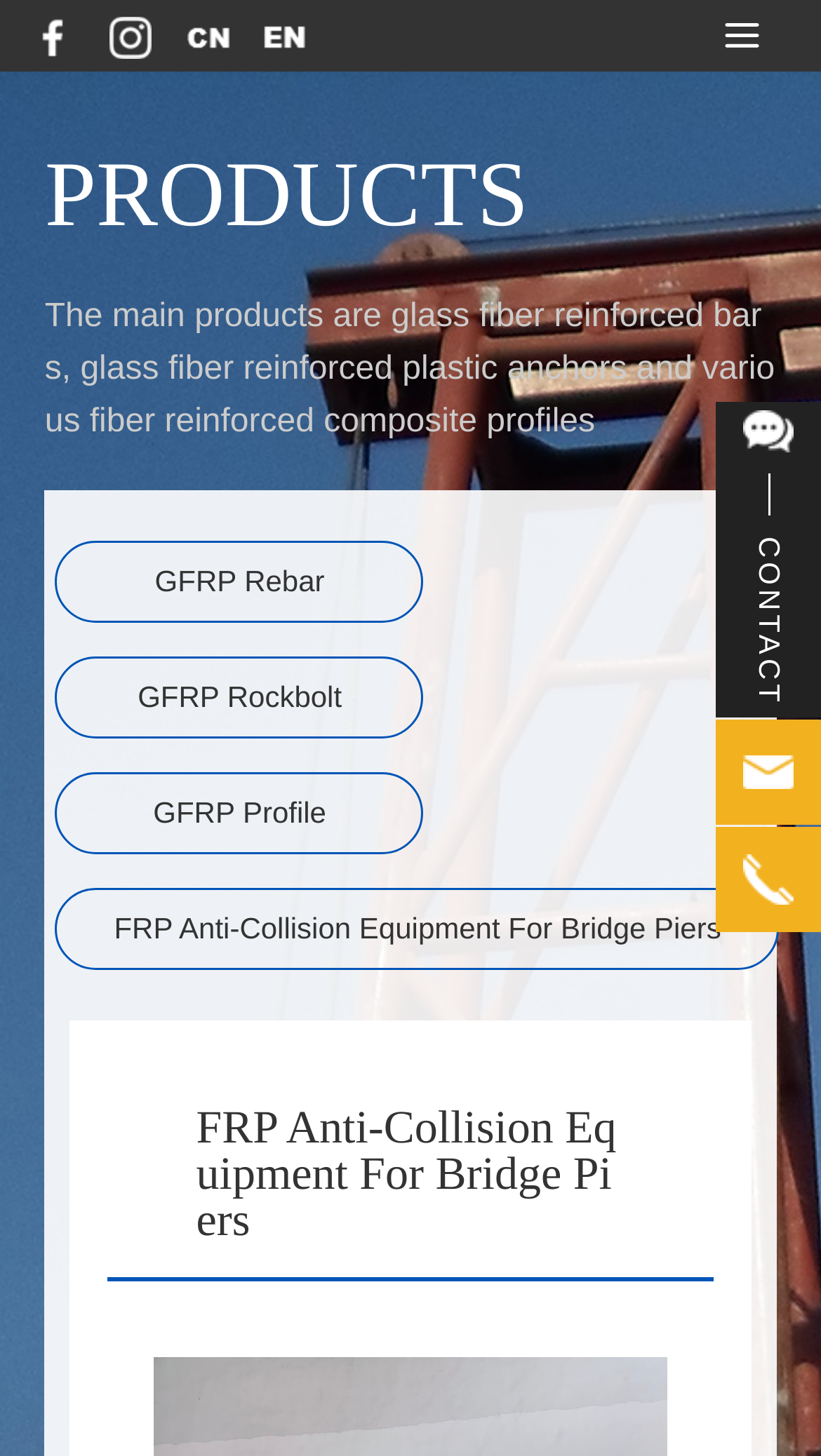Show the bounding box coordinates for the element that needs to be clicked to execute the following instruction: "View categories". Provide the coordinates in the form of four float numbers between 0 and 1, i.e., [left, top, right, bottom].

None